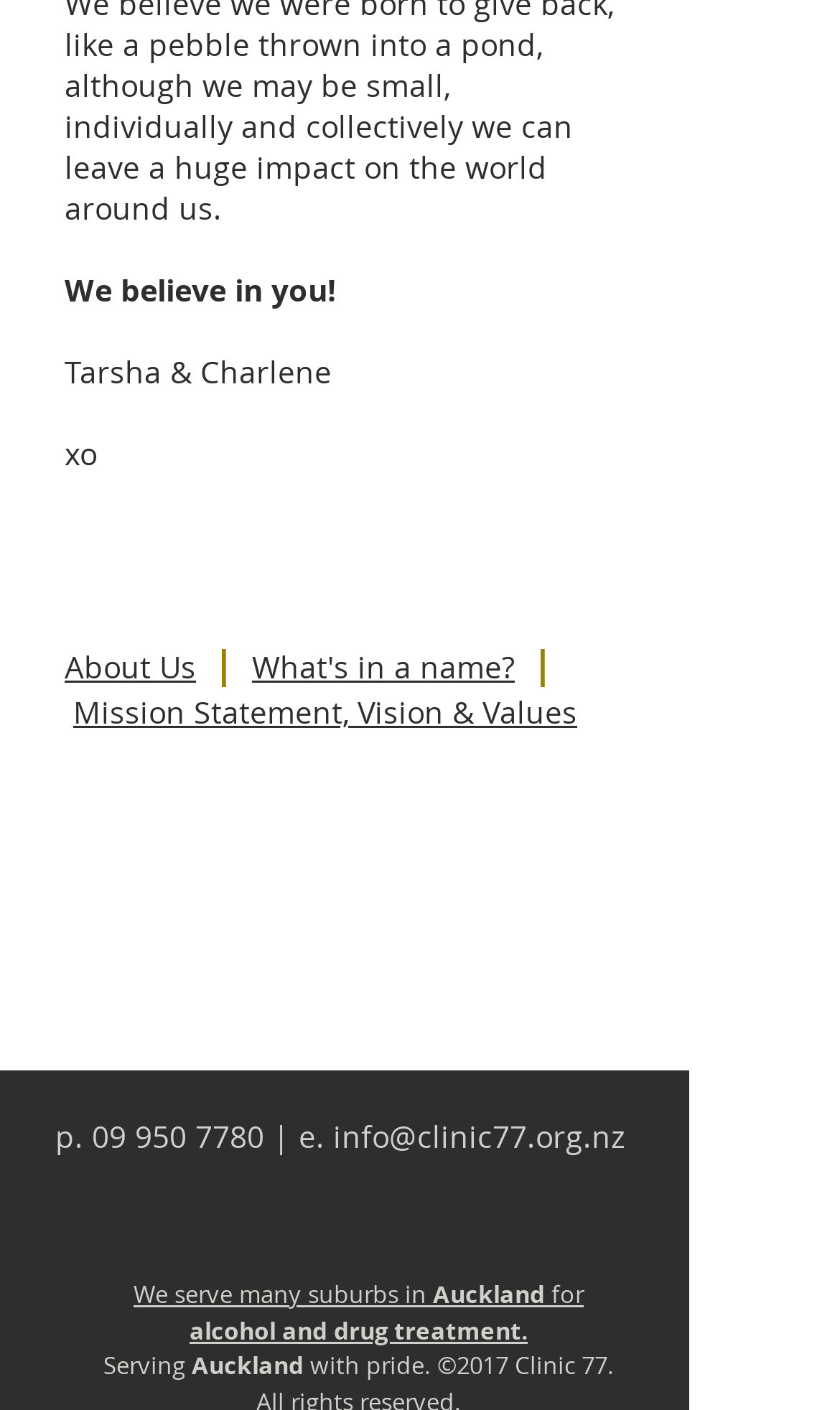Using the information in the image, give a detailed answer to the following question: What is the phone number of the clinic?

The phone number is mentioned in the link element '09 950 7780' located at the bottom of the webpage, which is likely to be the contact information of the clinic.